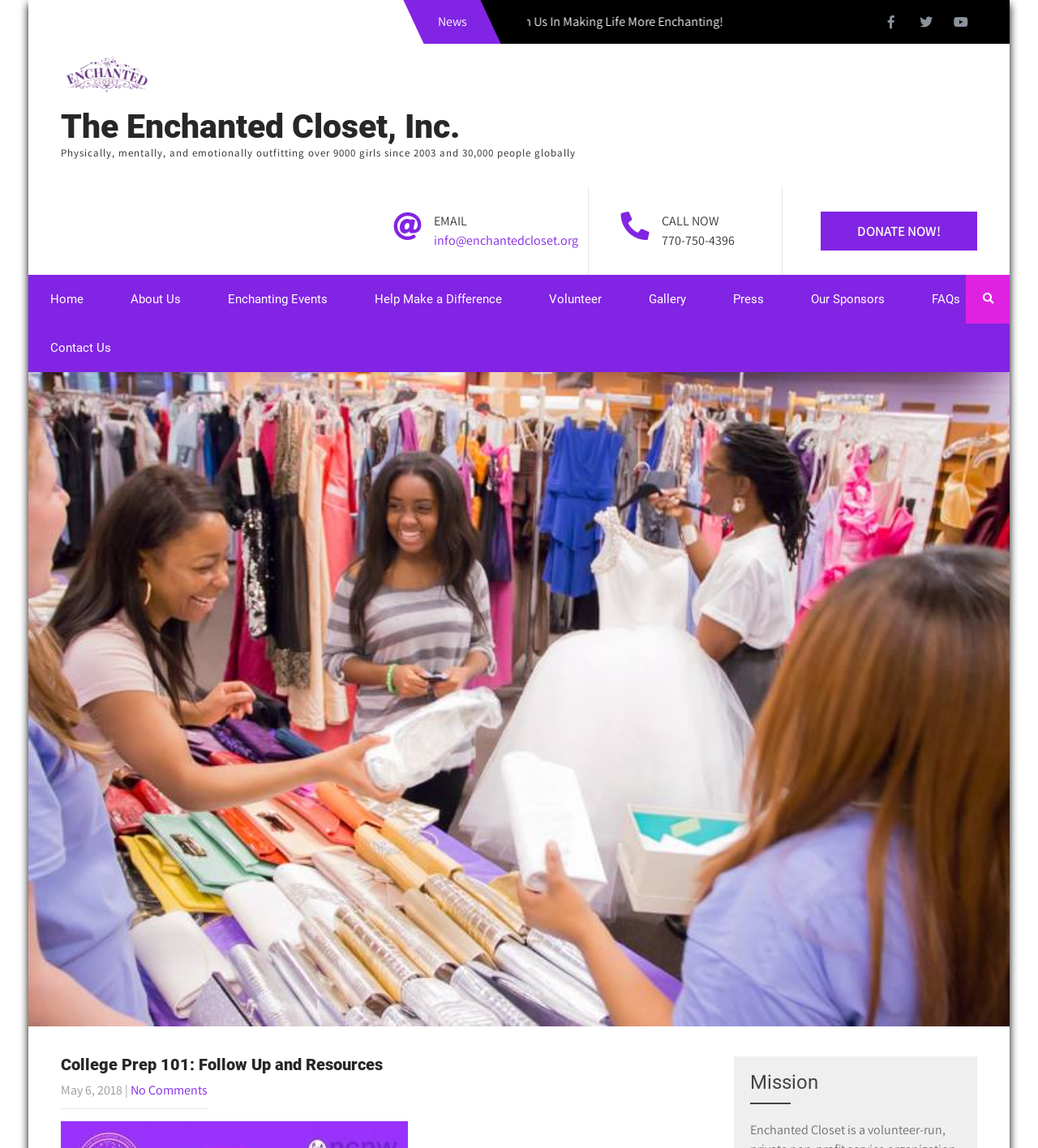Explain the contents of the webpage comprehensively.

The webpage is about The Enchanted Closet, Inc., a non-profit organization that provides college preparation resources. At the top of the page, there are three social media links and a logo of the organization. Below the logo, there is a heading that reads "The Enchanted Closet, Inc." with a brief description of the organization's mission.

On the left side of the page, there is a navigation menu with links to various sections of the website, including "Home", "About Us", "Enchanting Events", and more. Below the navigation menu, there is a section with contact information, including an email address, phone number, and a "DONATE NOW!" button.

The main content of the page is divided into two sections. The first section has a heading "College Prep 101: Follow Up and Resources" and appears to be a blog post or article with a date "May 6, 2018" and a comment section with no comments. The second section has a heading "Mission" and is located at the bottom right of the page.

There are a total of 11 links to social media and other websites, 7 static text elements, 2 images, 1 textbox, and 1 button on the page. The overall layout is organized, with clear headings and concise text.